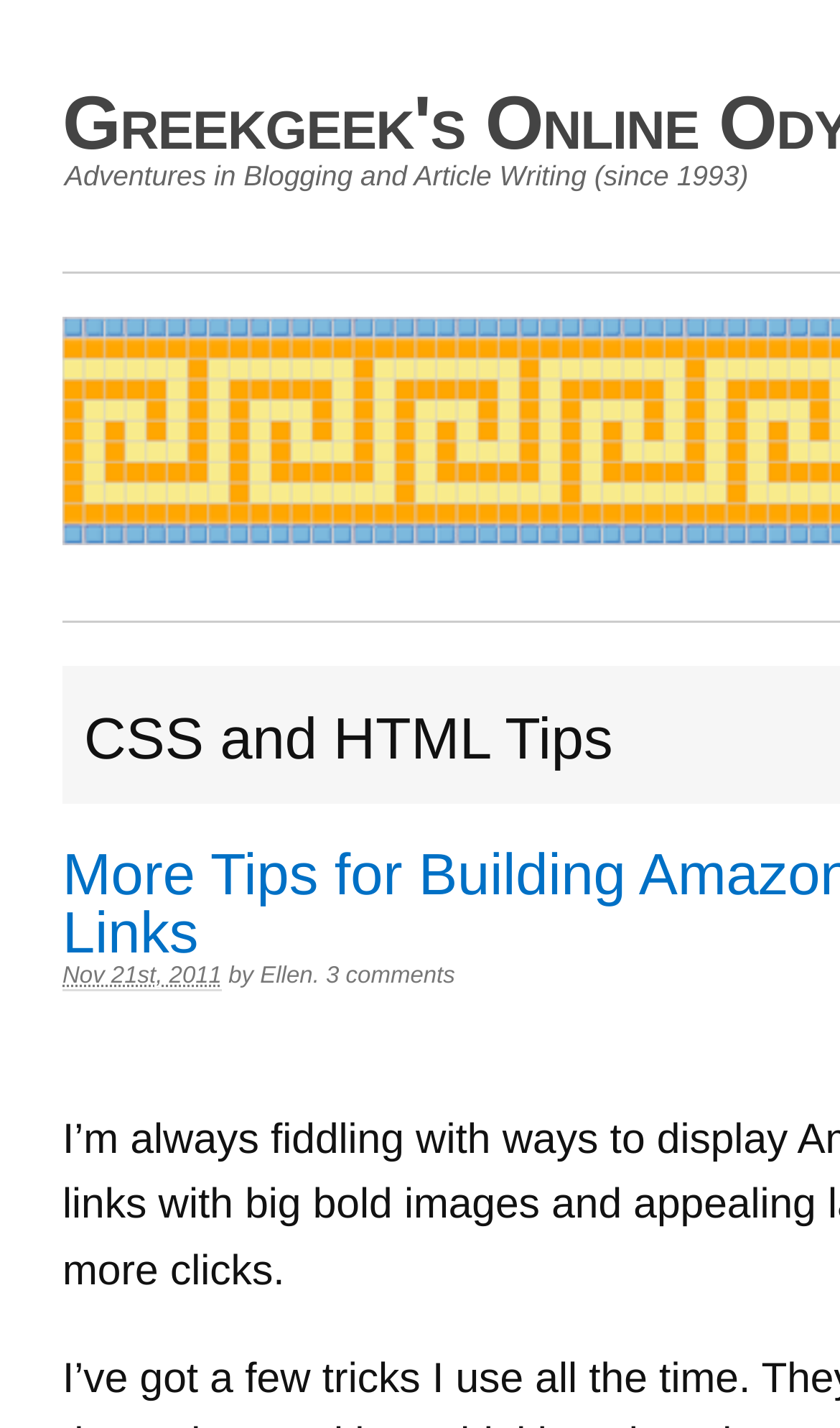What is the separator used between the author's name and the period?
Look at the image and respond to the question as thoroughly as possible.

I found the separator used between the author's name and the period by looking at the static text elements 'by', 'Ellen', and '.' which are located next to each other, indicating that a space is used as the separator.